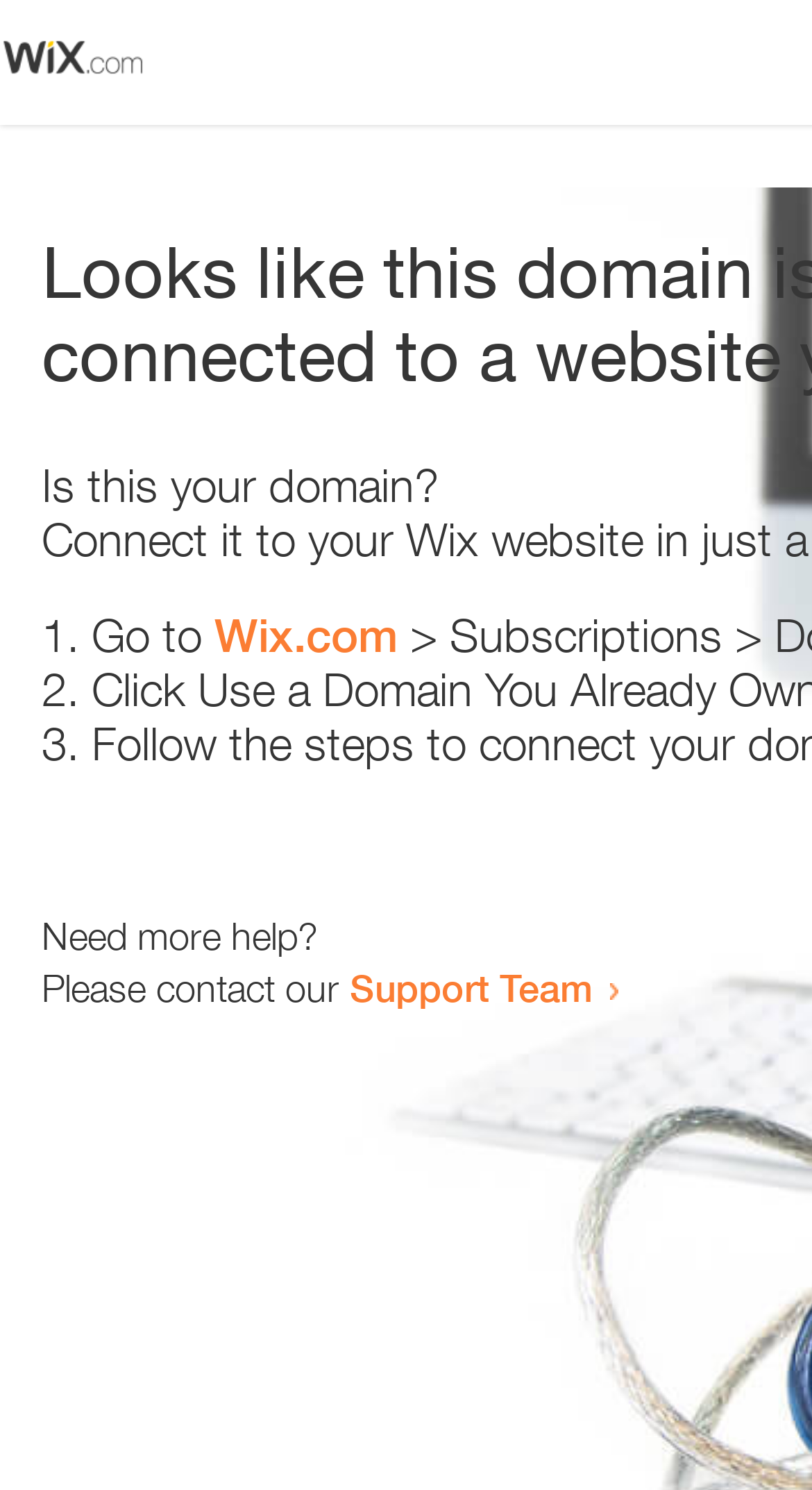What is the first step to resolve the issue?
Please answer the question with a detailed and comprehensive explanation.

The webpage provides a list of steps to resolve the issue, and the first step is to 'Go to Wix.com', which is a link provided on the webpage.